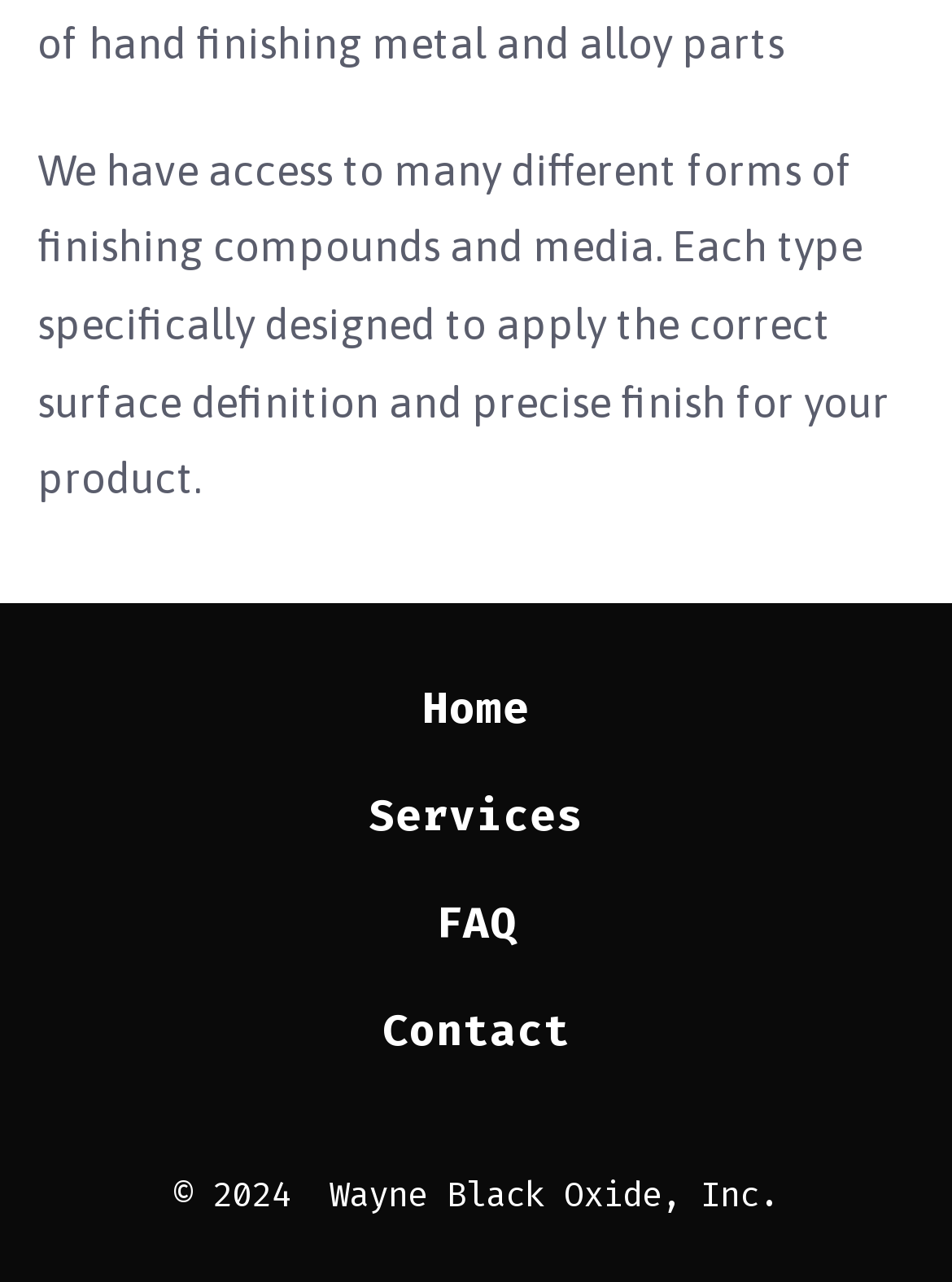What type of information is provided on the 'FAQ' page?
Based on the image, provide a one-word or brief-phrase response.

Unknown